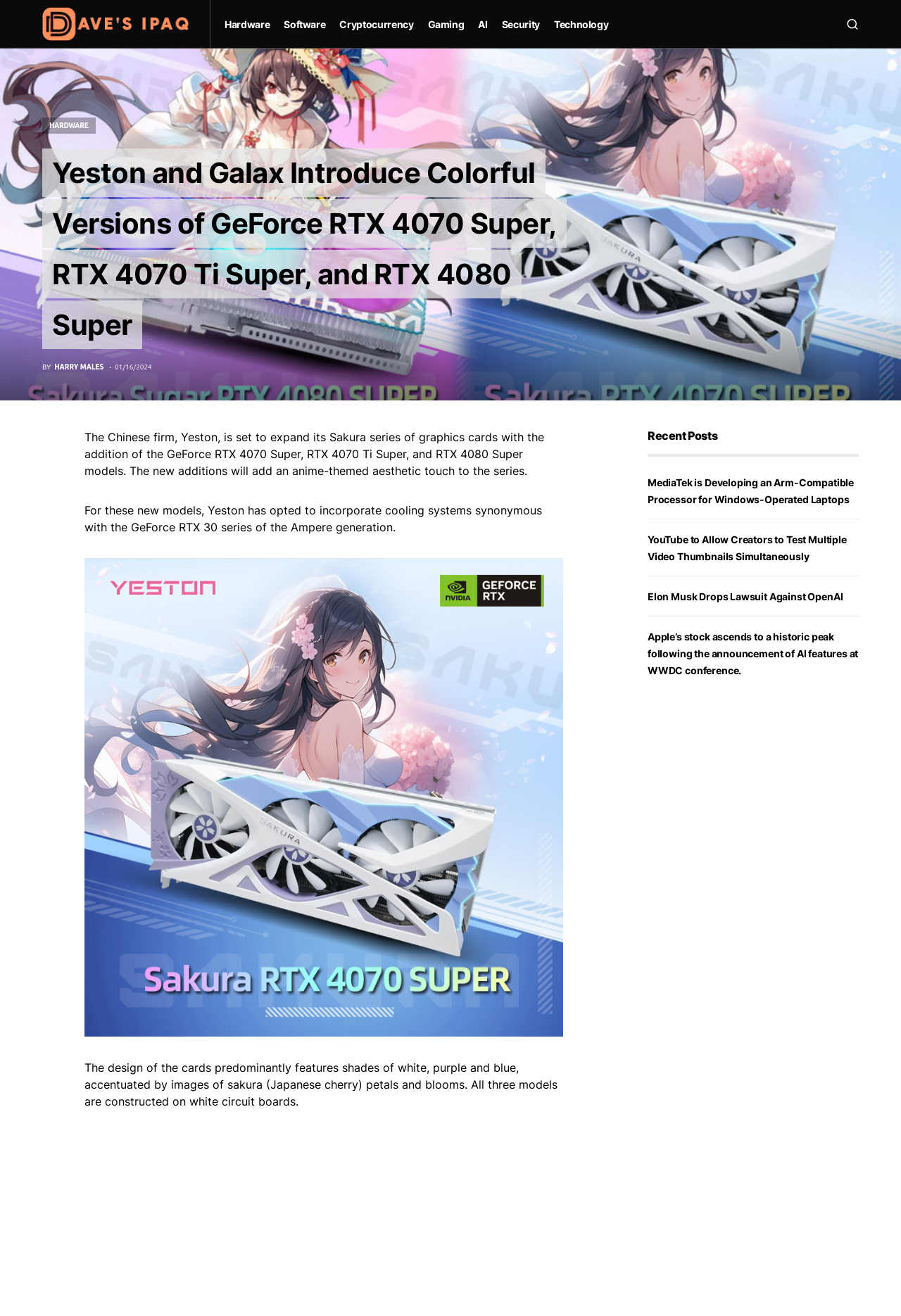Provide the bounding box coordinates of the HTML element this sentence describes: "Hardware". The bounding box coordinates consist of four float numbers between 0 and 1, i.e., [left, top, right, bottom].

[0.249, 0.0, 0.299, 0.036]